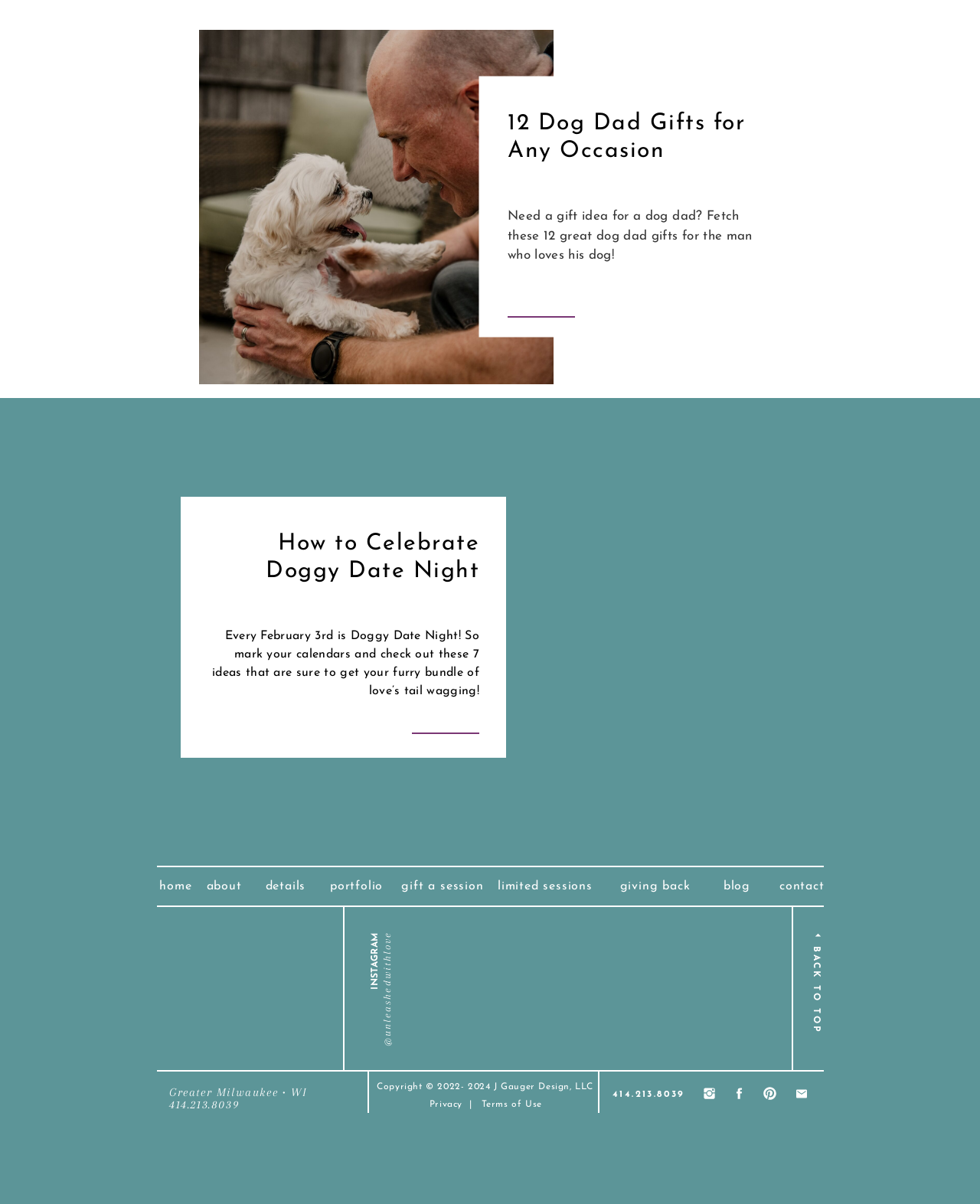Show me the bounding box coordinates of the clickable region to achieve the task as per the instruction: "Check Instagram".

[0.389, 0.773, 0.411, 0.874]